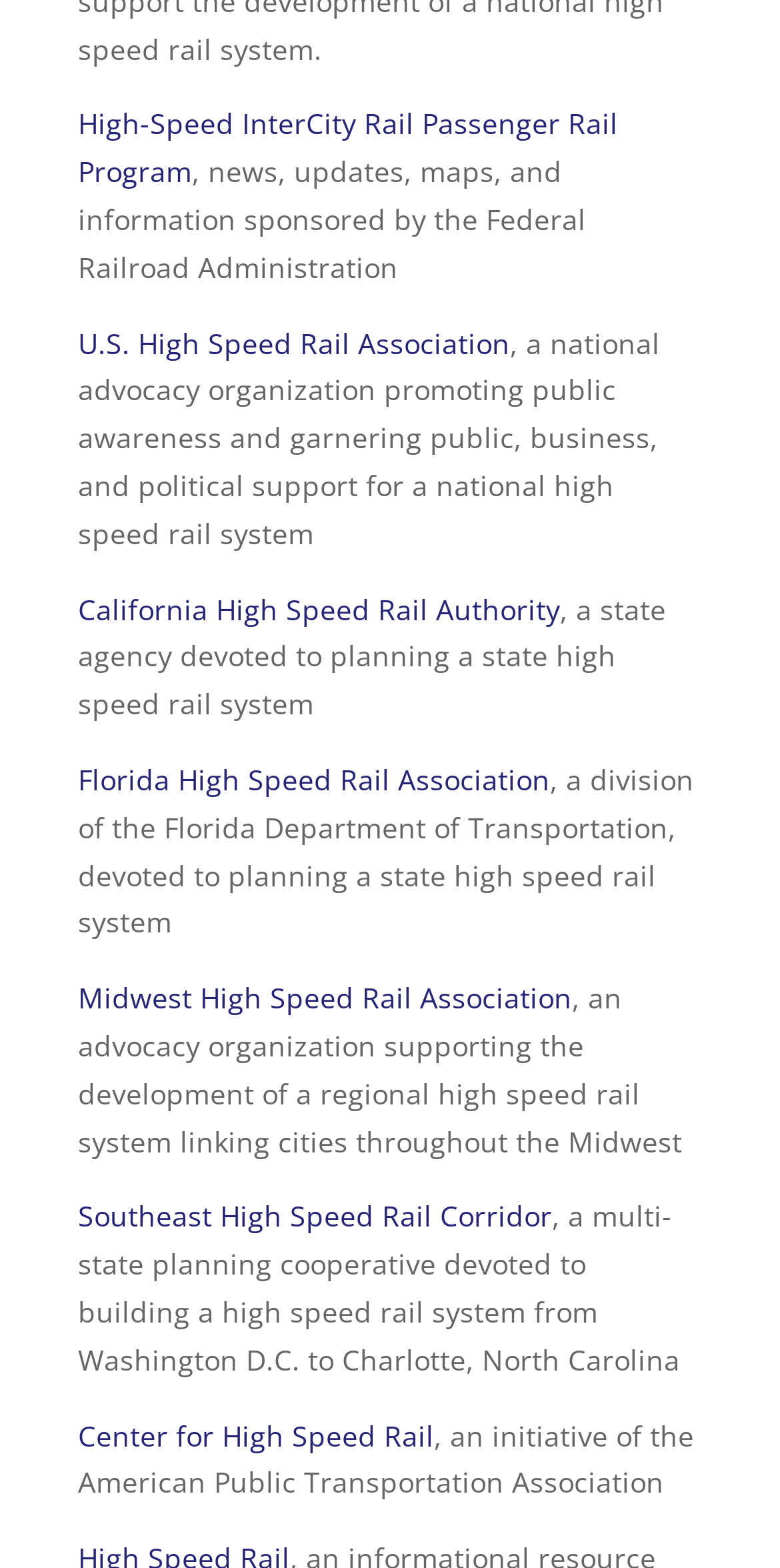What is the purpose of the Southeast High Speed Rail Corridor?
Please give a detailed and elaborate answer to the question.

According to the static text description, the Southeast High Speed Rail Corridor is a multi-state planning cooperative devoted to building a high speed rail system from Washington D.C. to Charlotte, North Carolina.